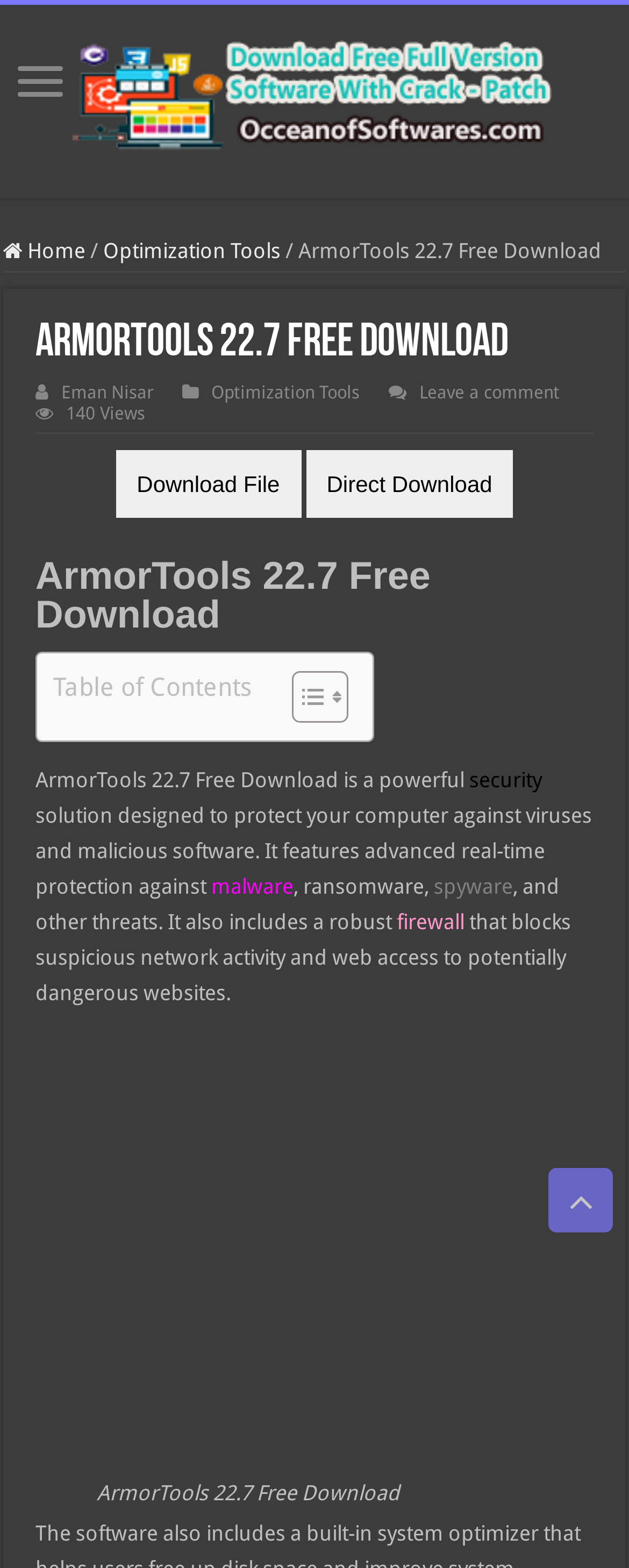What is the number of views of the article?
Using the details from the image, give an elaborate explanation to answer the question.

The number of views of the article can be found in the text '140 Views' which appears on the webpage, indicating that the article has been viewed 140 times.